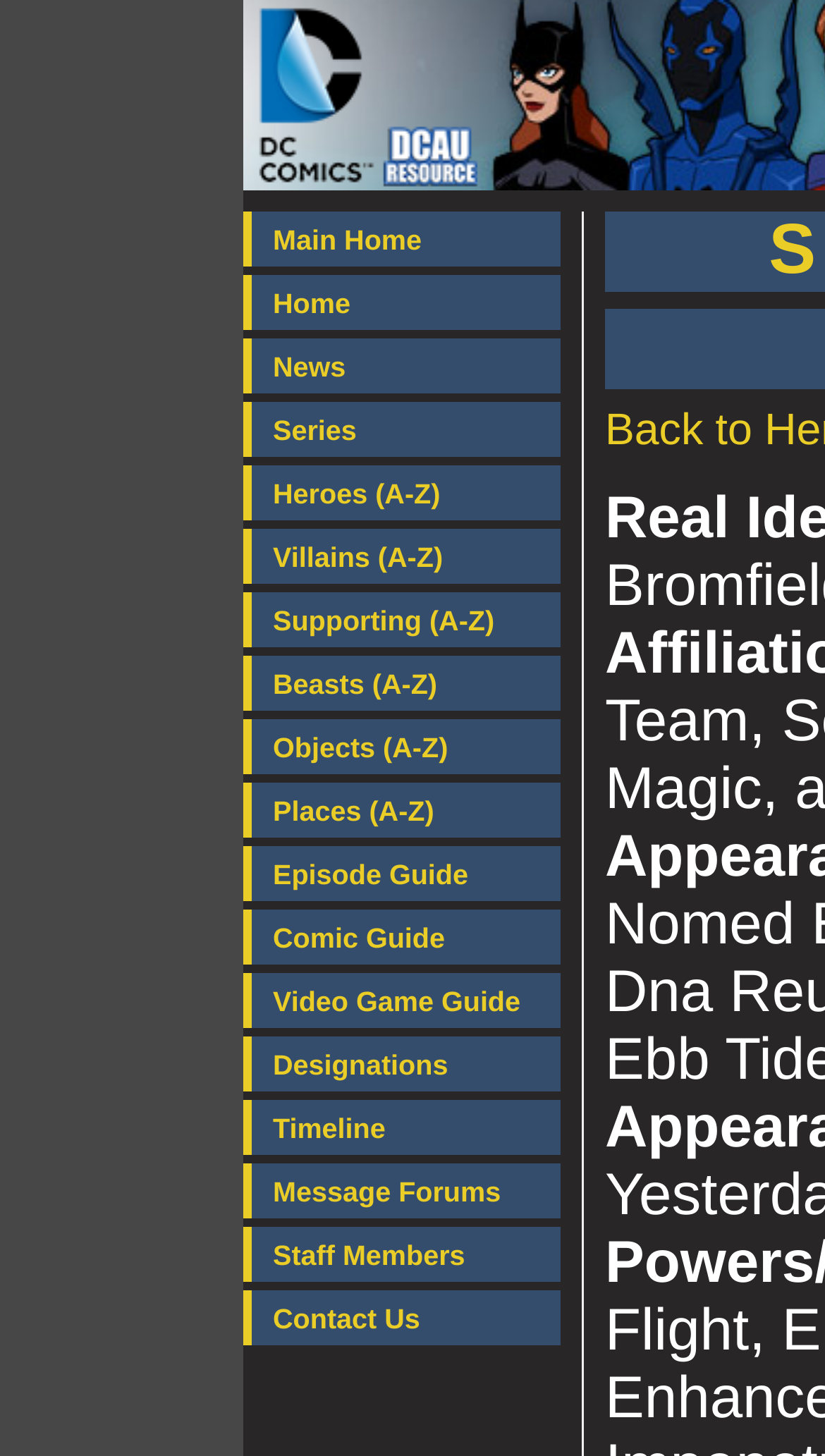Bounding box coordinates should be in the format (top-left x, top-left y, bottom-right x, bottom-right y) and all values should be floating point numbers between 0 and 1. Determine the bounding box coordinate for the UI element described as: Episode Guide

[0.295, 0.581, 0.679, 0.619]